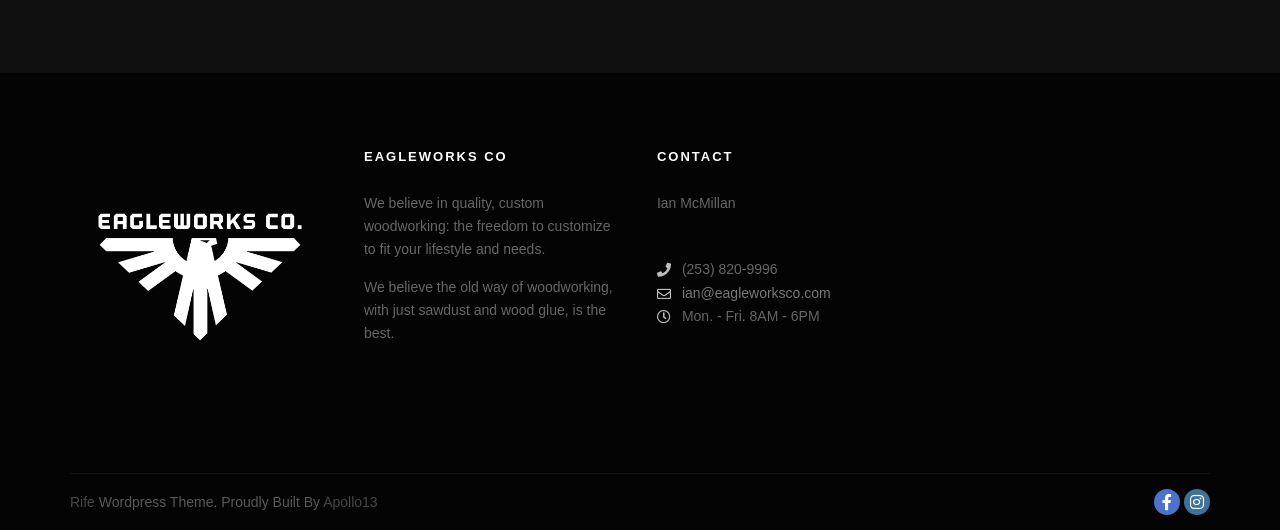What is the philosophy of Eagleworks Co?
Carefully analyze the image and provide a detailed answer to the question.

The philosophy of Eagleworks Co is mentioned in the StaticText element, which is 'We believe in quality, custom woodworking: the freedom to customize to fit your lifestyle and needs.', located at the top of the webpage, indicating that the company values quality and customization in their woodworking.